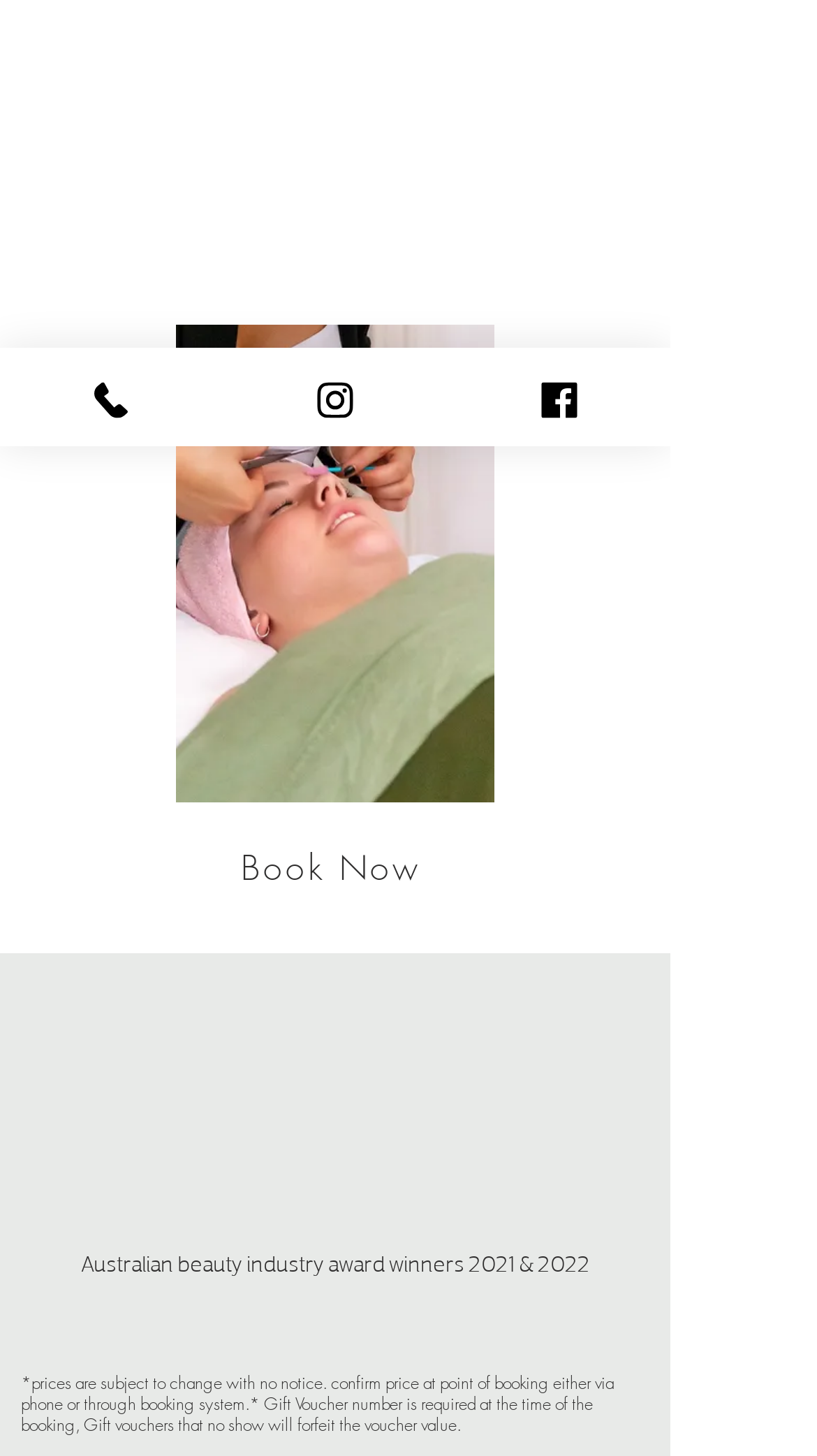Identify the bounding box for the UI element specified in this description: "08 9525 0333". The coordinates must be four float numbers between 0 and 1, formatted as [left, top, right, bottom].

[0.167, 0.739, 0.336, 0.76]